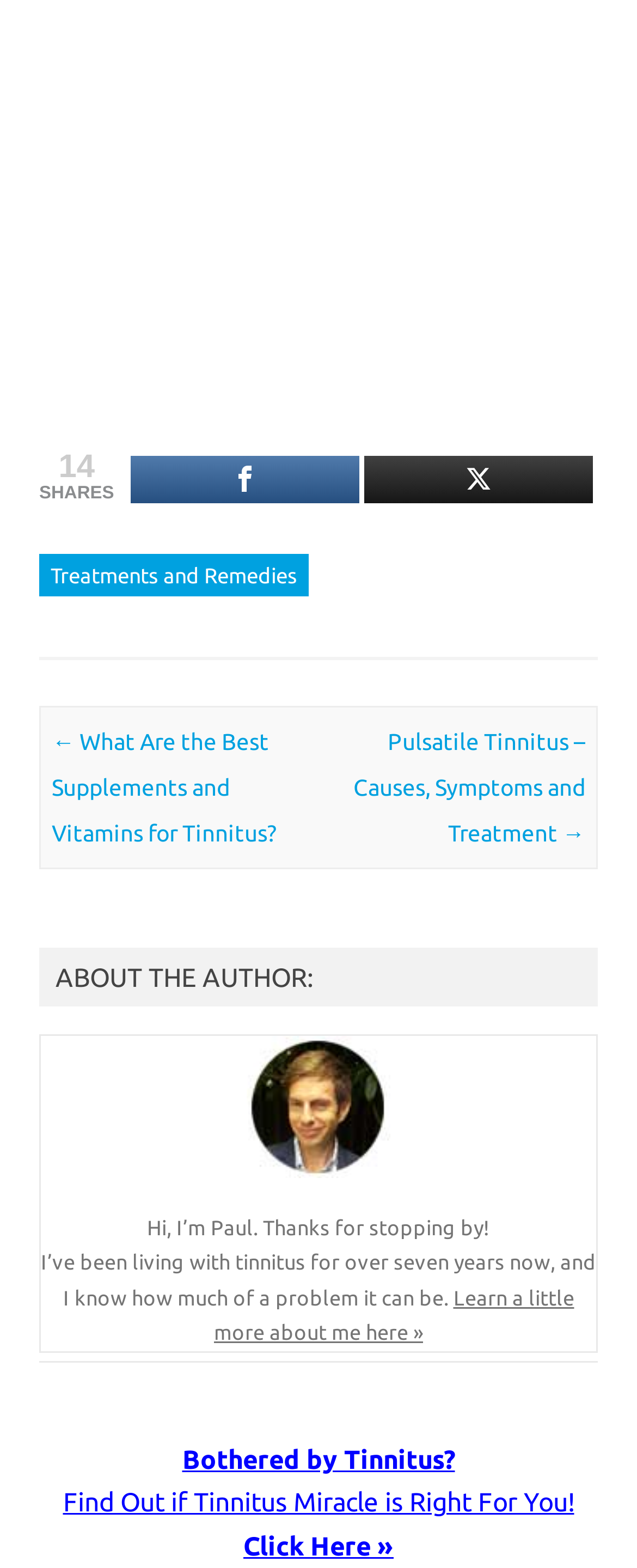Identify the bounding box coordinates for the UI element described as: "Treatments and Remedies".

[0.062, 0.353, 0.485, 0.38]